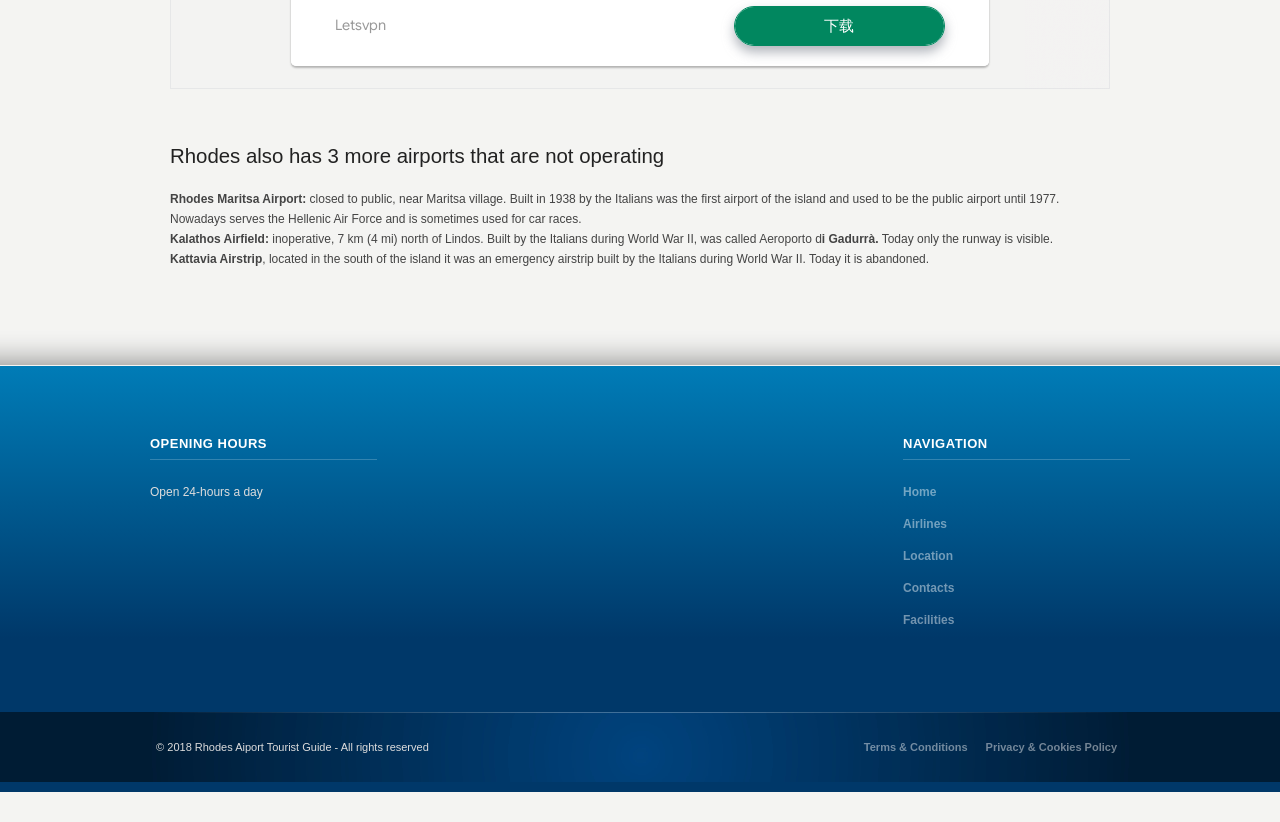What is the navigation option to go to the home page? Based on the screenshot, please respond with a single word or phrase.

Home